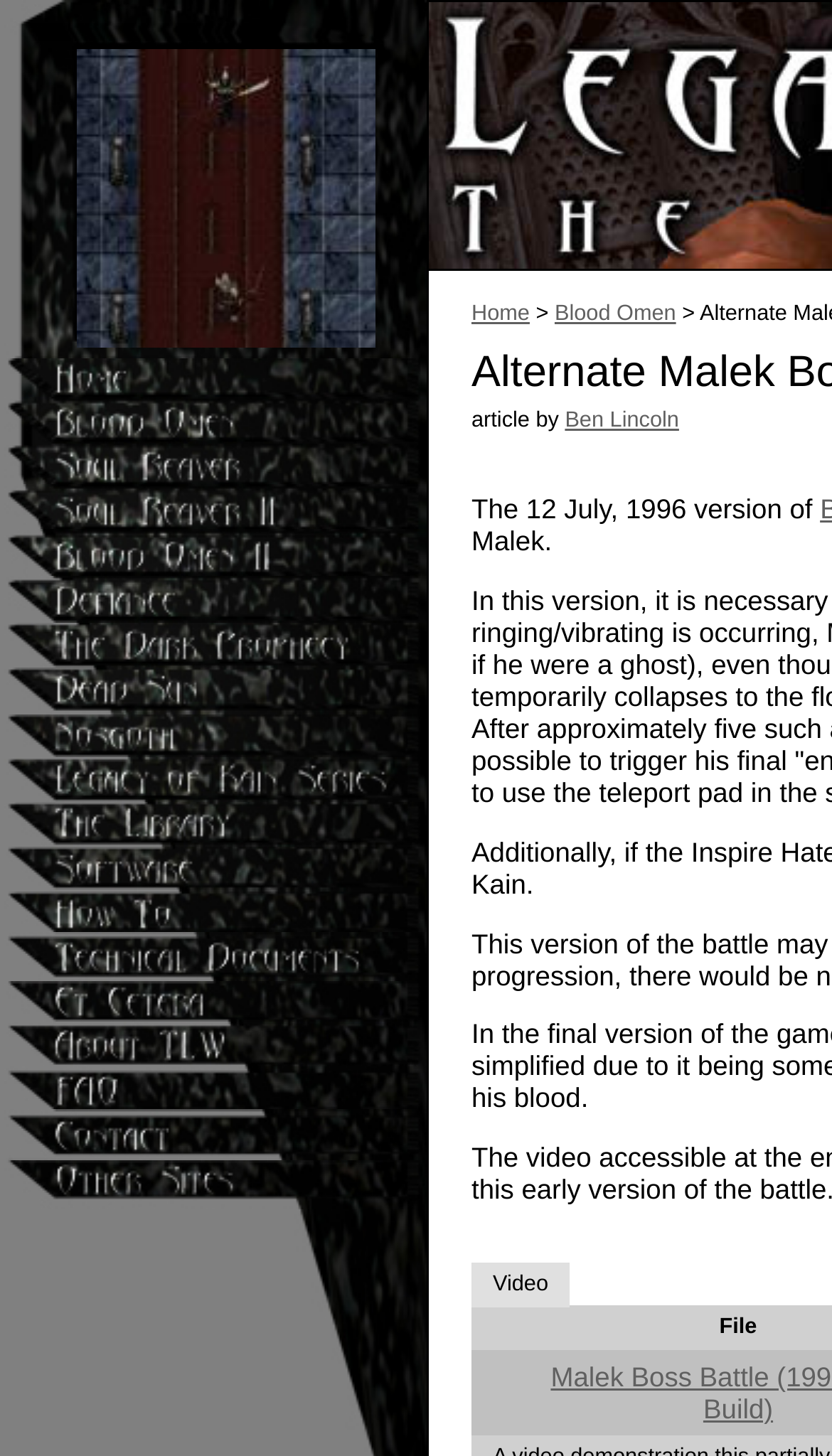Provide a brief response using a word or short phrase to this question:
What is the name of the first link on the top navigation bar?

Home